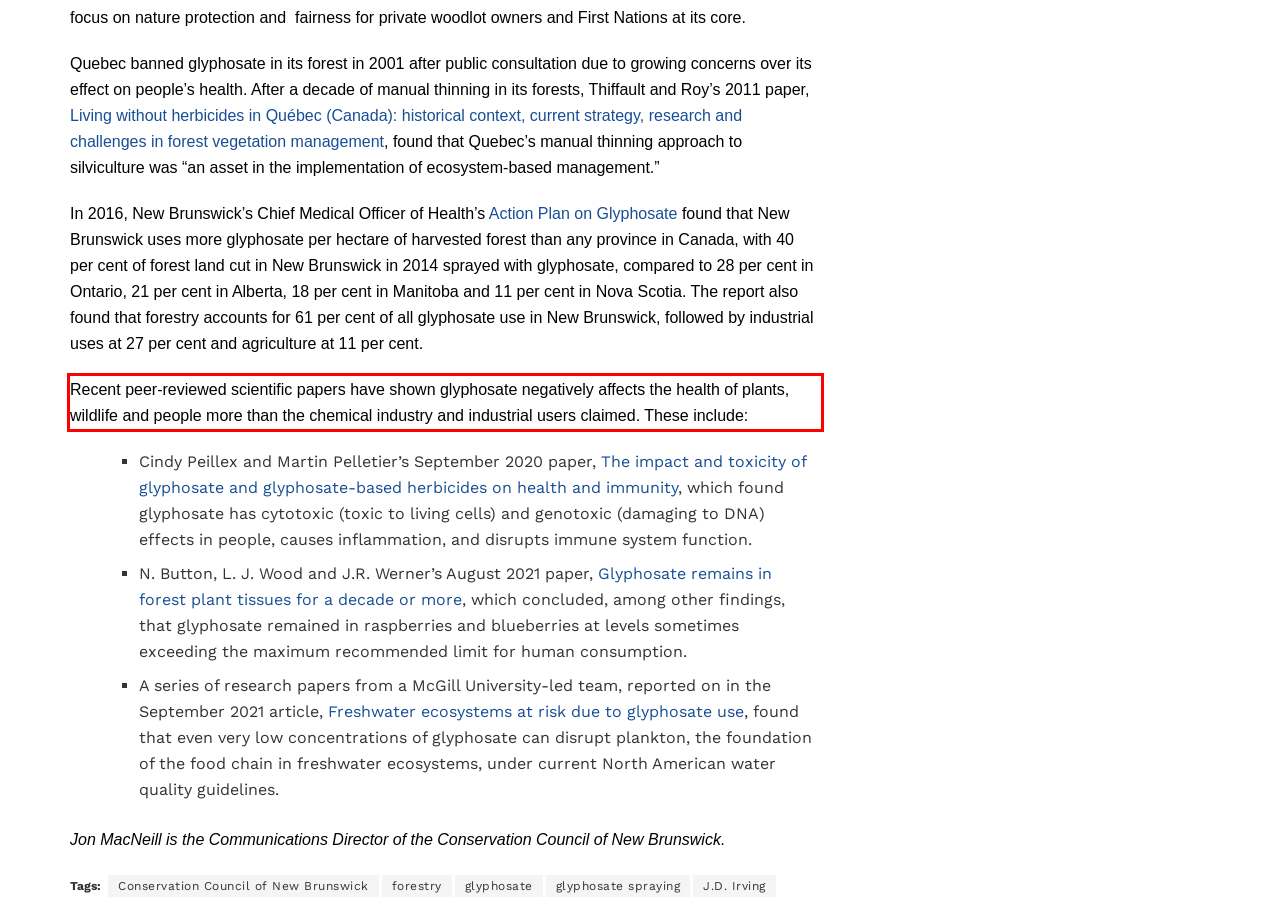Please recognize and transcribe the text located inside the red bounding box in the webpage image.

Recent peer-reviewed scientific papers have shown glyphosate negatively affects the health of plants, wildlife and people more than the chemical industry and industrial users claimed. These include: